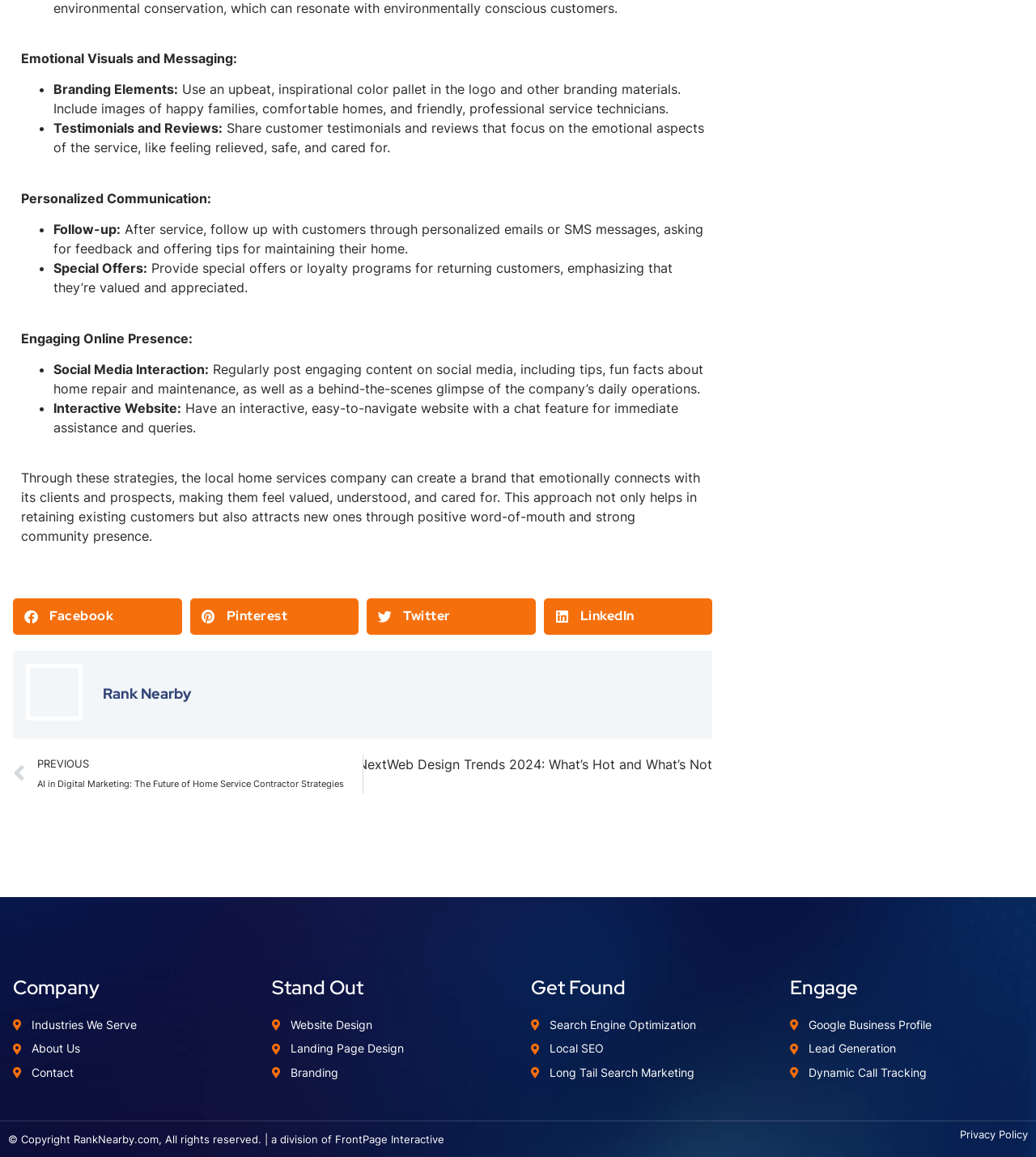Provide a single word or phrase to answer the given question: 
What is the topic of the previous article mentioned on the webpage?

AI in Digital Marketing